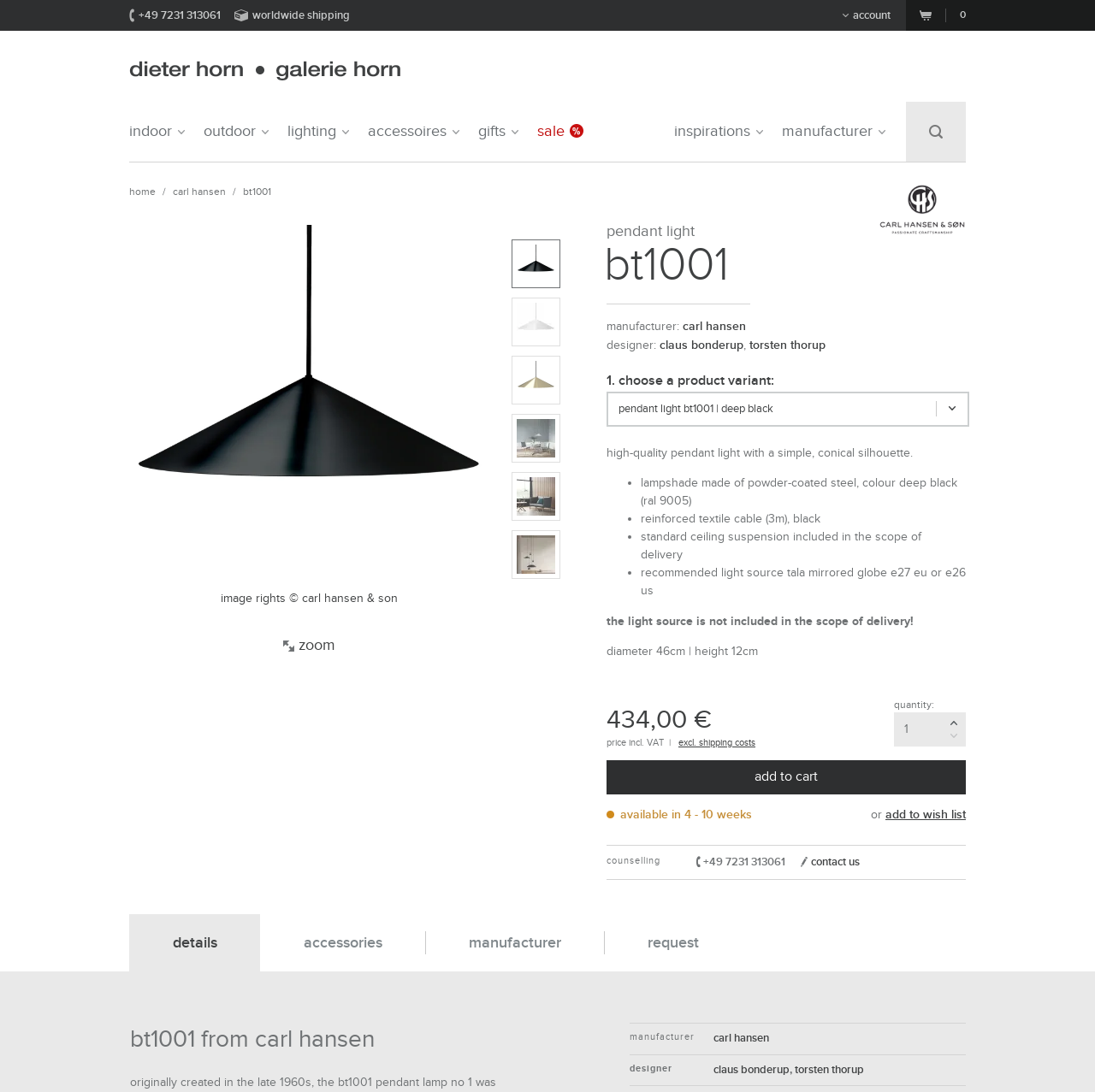What is the price of the product?
Based on the screenshot, give a detailed explanation to answer the question.

I found the answer by looking at the pricing section of the webpage, where it displays the price of the product as 434,00 €. This price includes VAT, but excludes shipping costs.